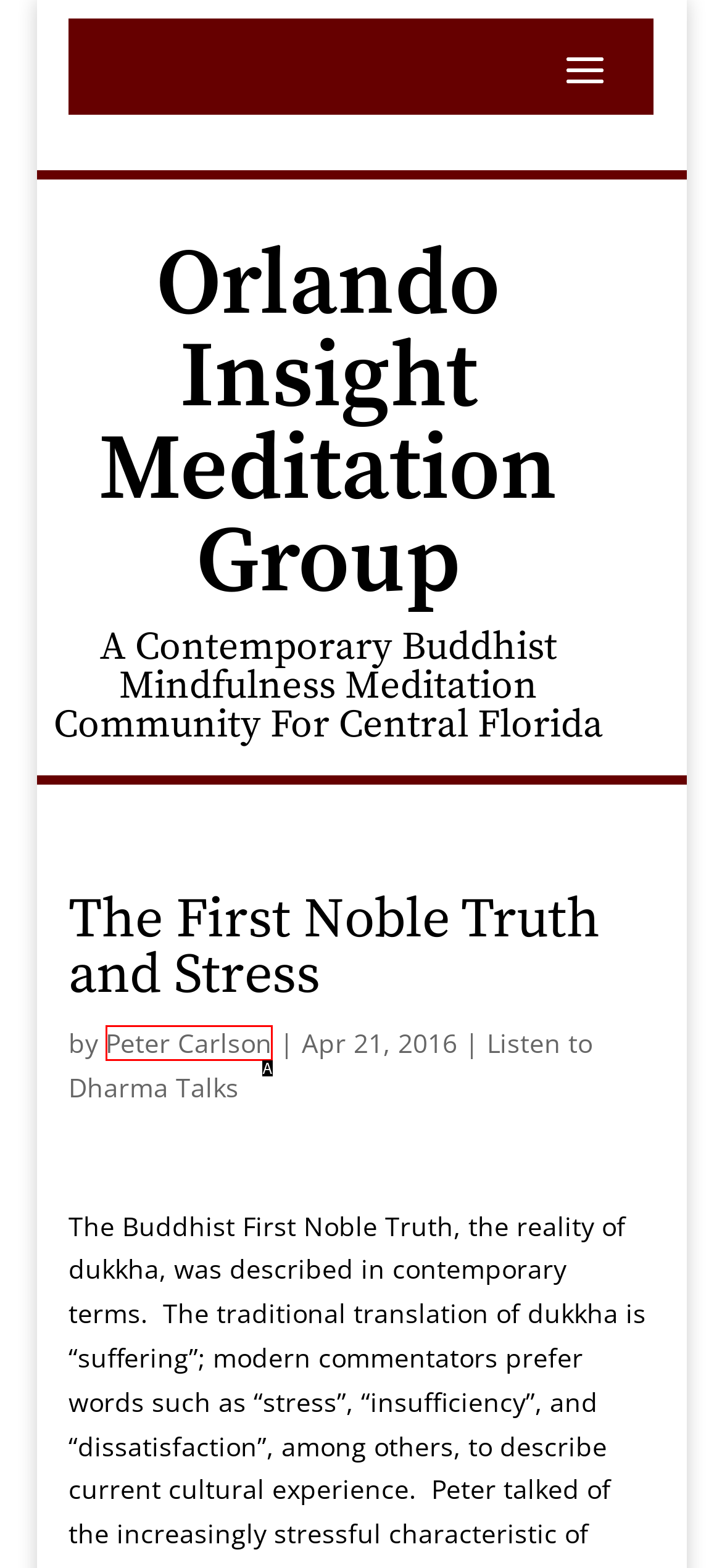From the choices provided, which HTML element best fits the description: Peter Carlson? Answer with the appropriate letter.

A